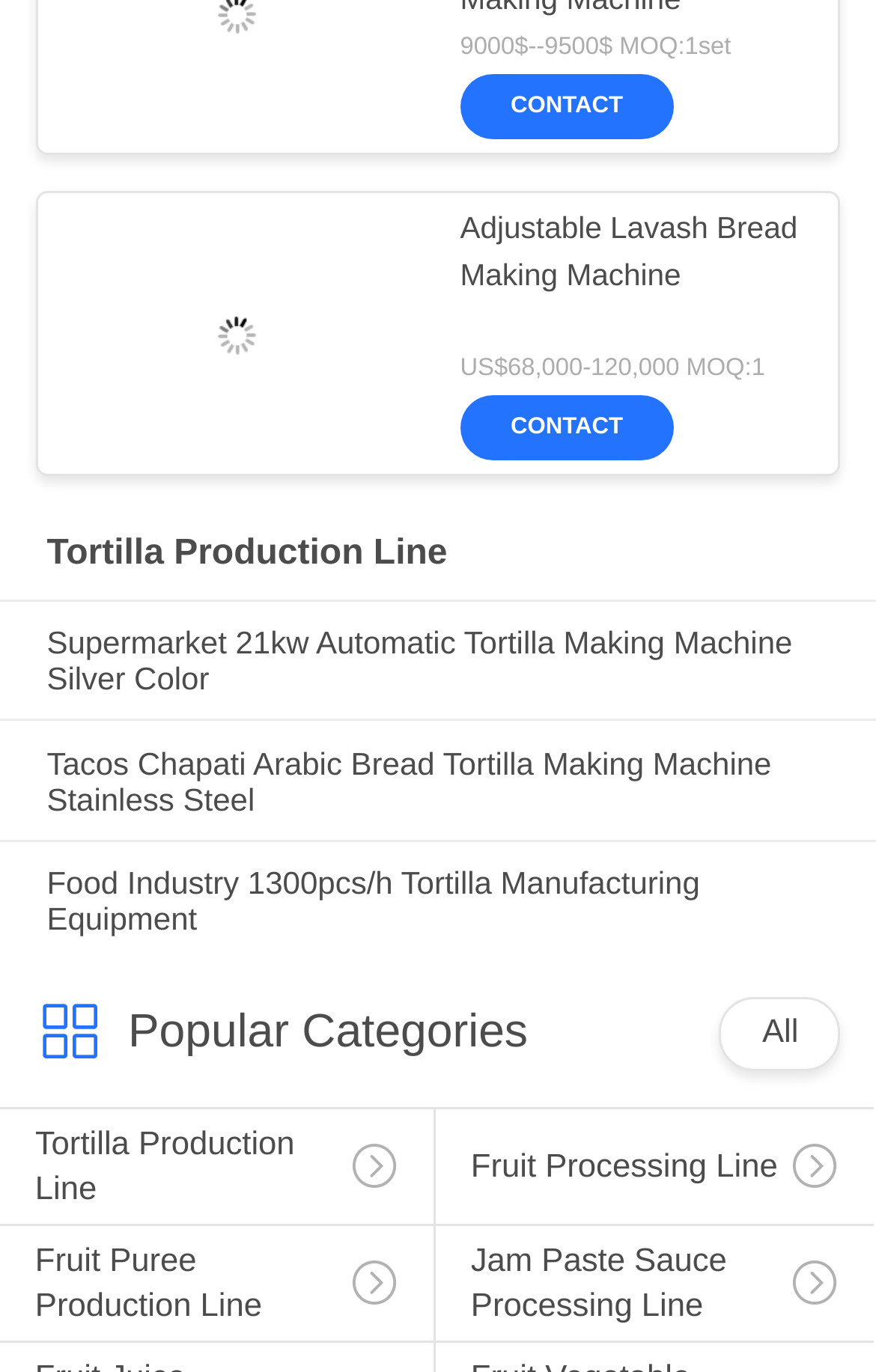Show the bounding box coordinates for the HTML element described as: "Contact".

[0.576, 0.069, 0.717, 0.087]